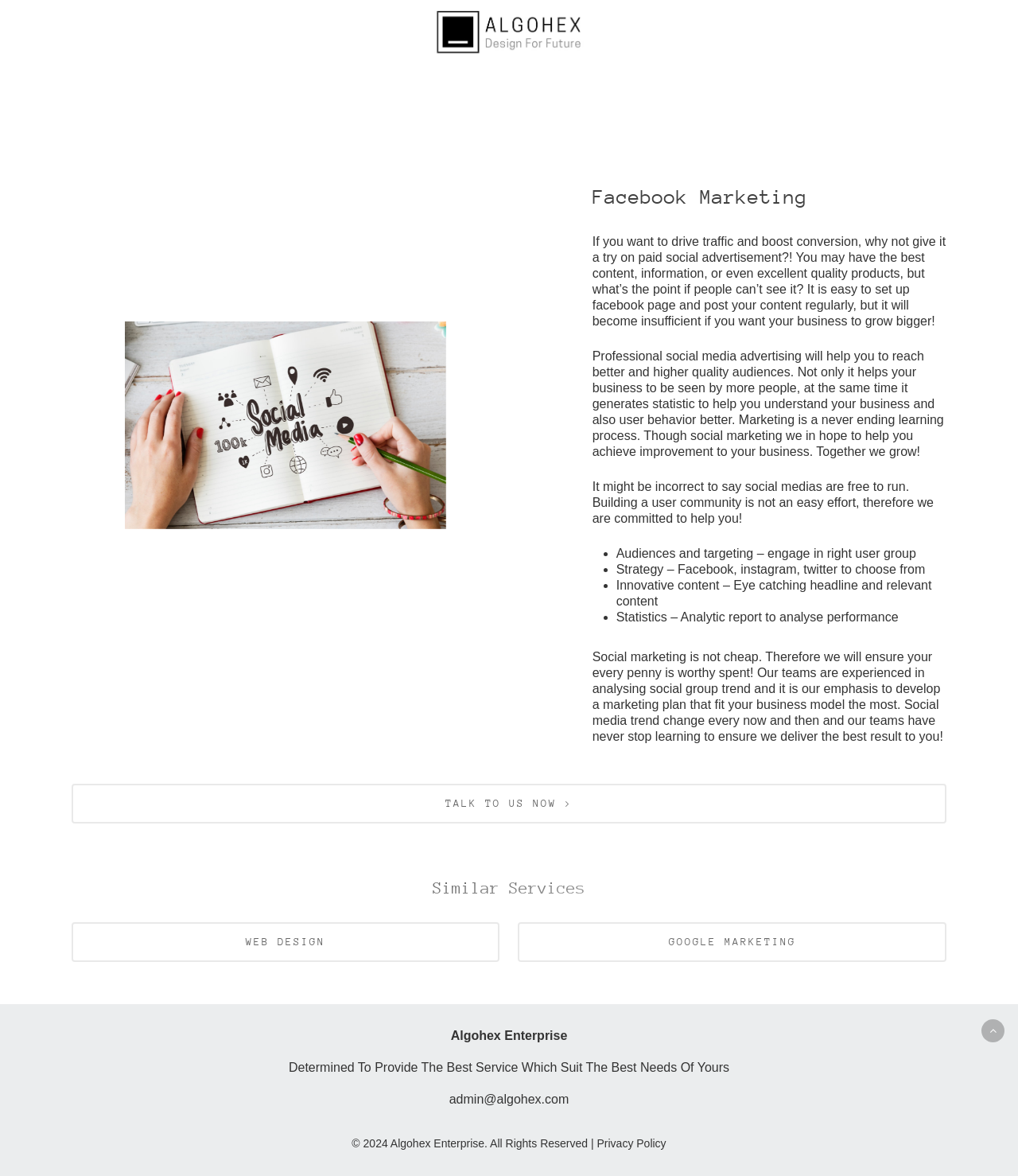Please identify the bounding box coordinates of the area that needs to be clicked to fulfill the following instruction: "Talk to us now."

[0.07, 0.667, 0.93, 0.701]